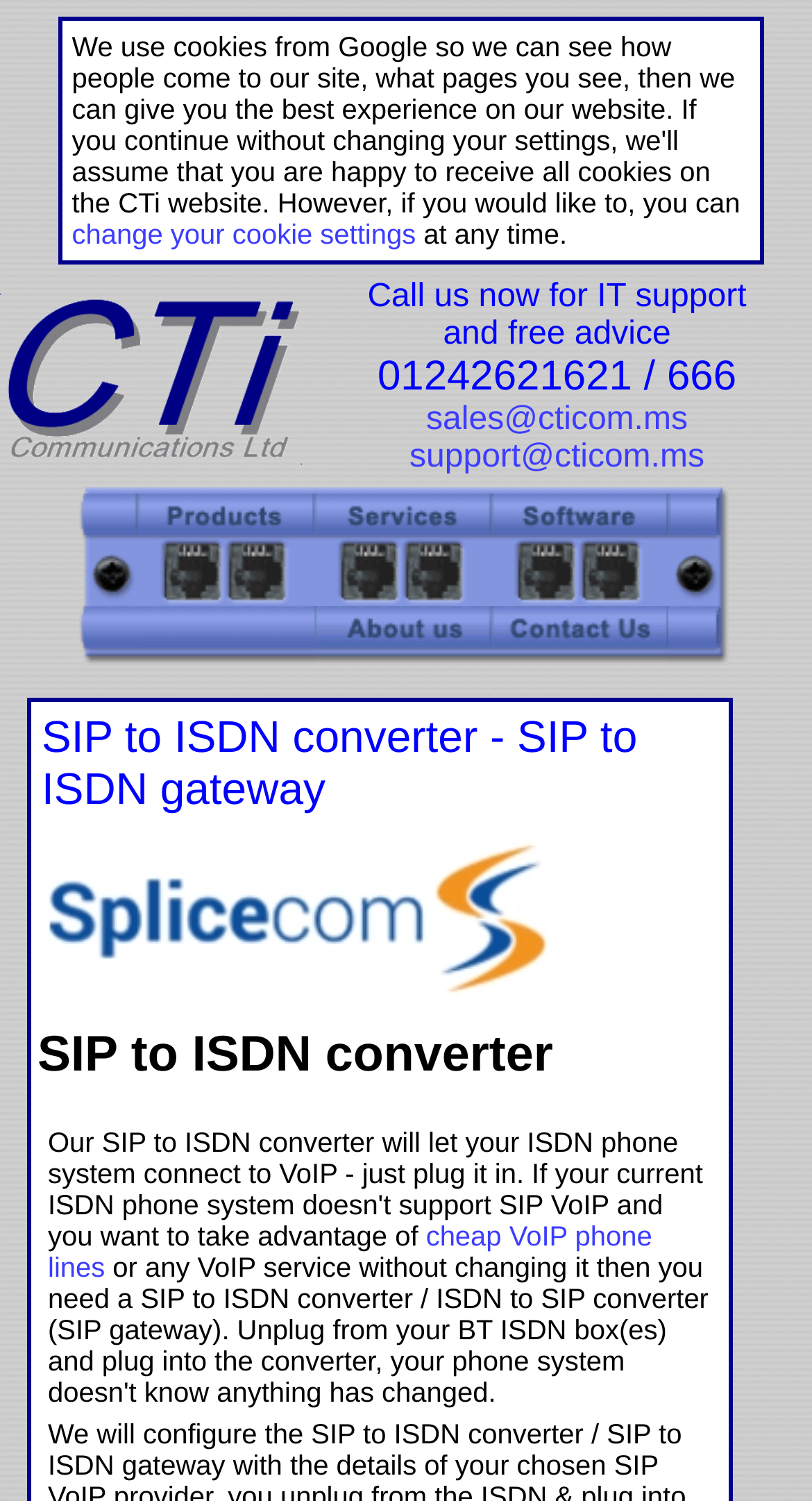How many phone numbers are displayed on the webpage?
Look at the screenshot and respond with one word or a short phrase.

1